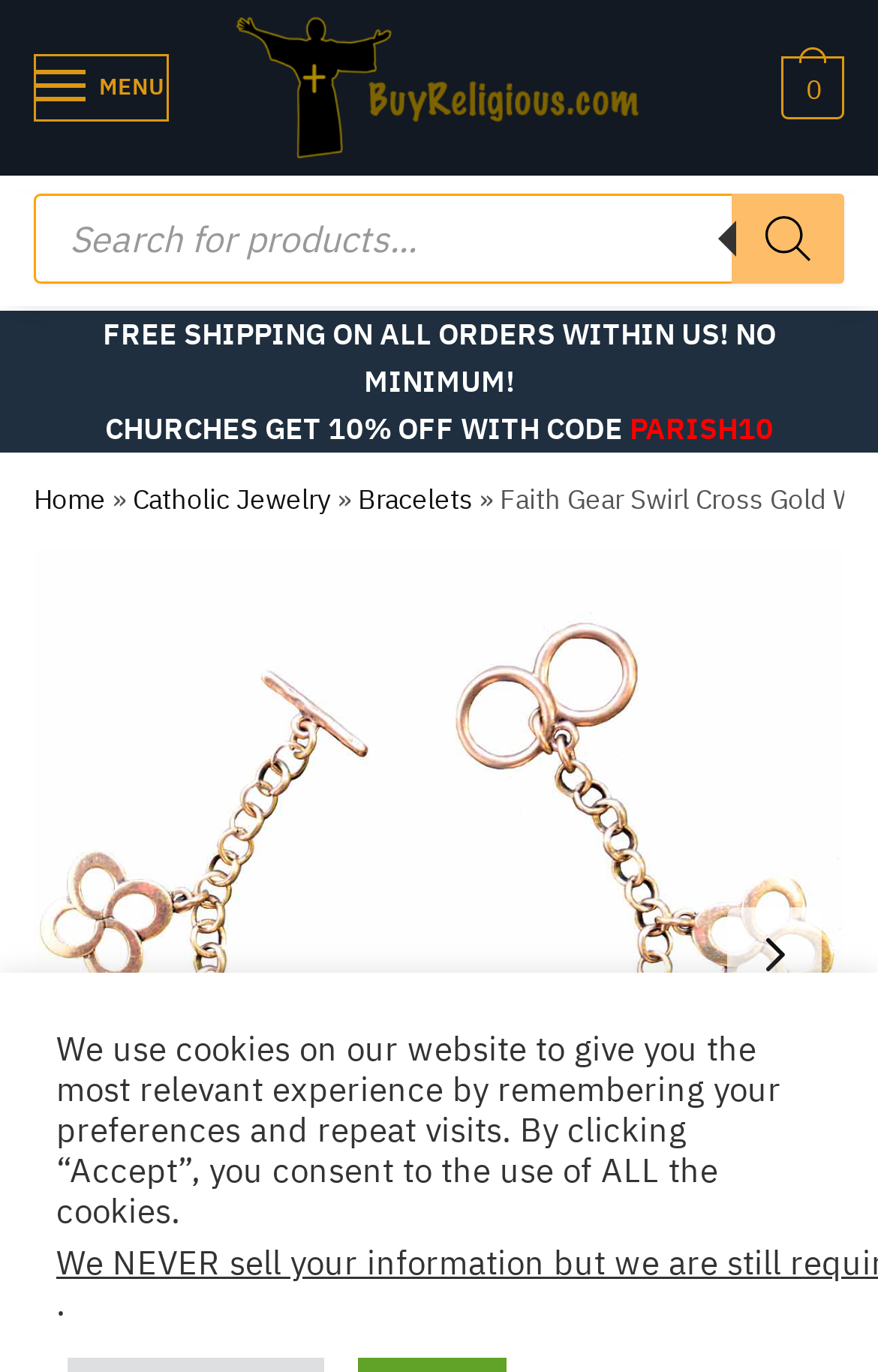Determine the bounding box coordinates of the region I should click to achieve the following instruction: "Click the menu button". Ensure the bounding box coordinates are four float numbers between 0 and 1, i.e., [left, top, right, bottom].

[0.038, 0.039, 0.192, 0.089]